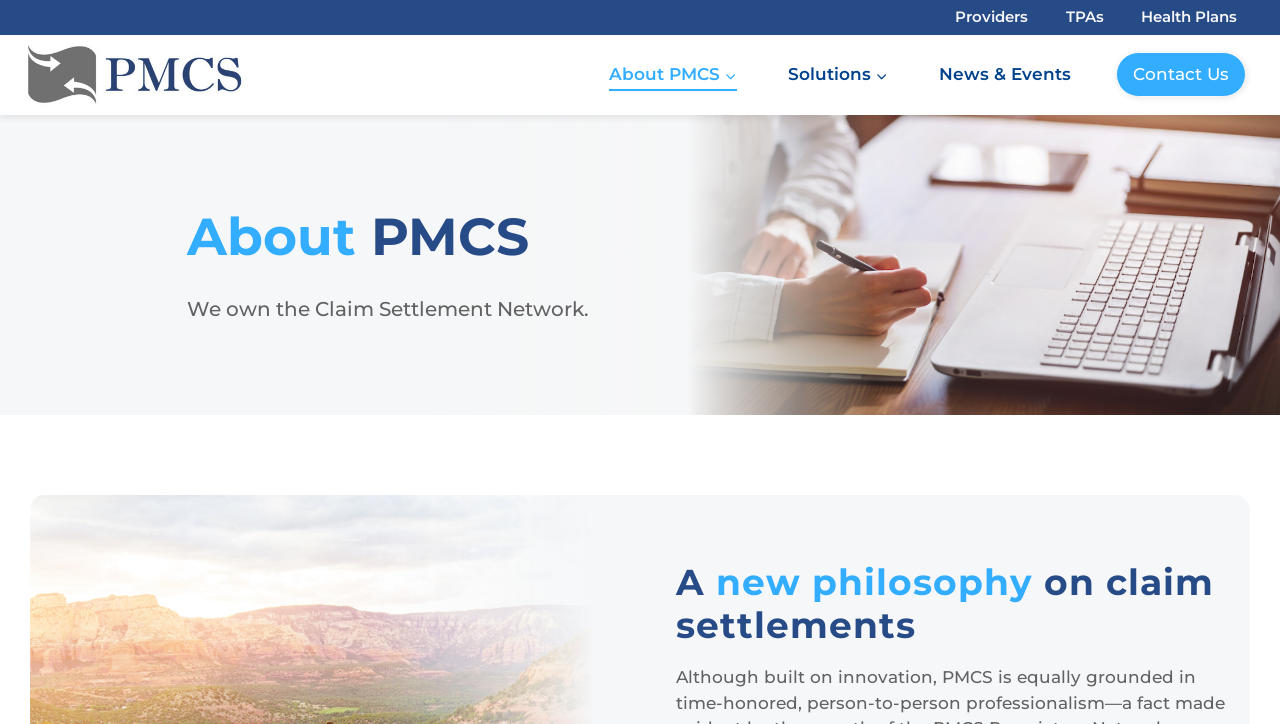Locate the bounding box coordinates of the element that needs to be clicked to carry out the instruction: "Click the Solutions link". The coordinates should be given as four float numbers ranging from 0 to 1, i.e., [left, top, right, bottom].

[0.595, 0.081, 0.713, 0.125]